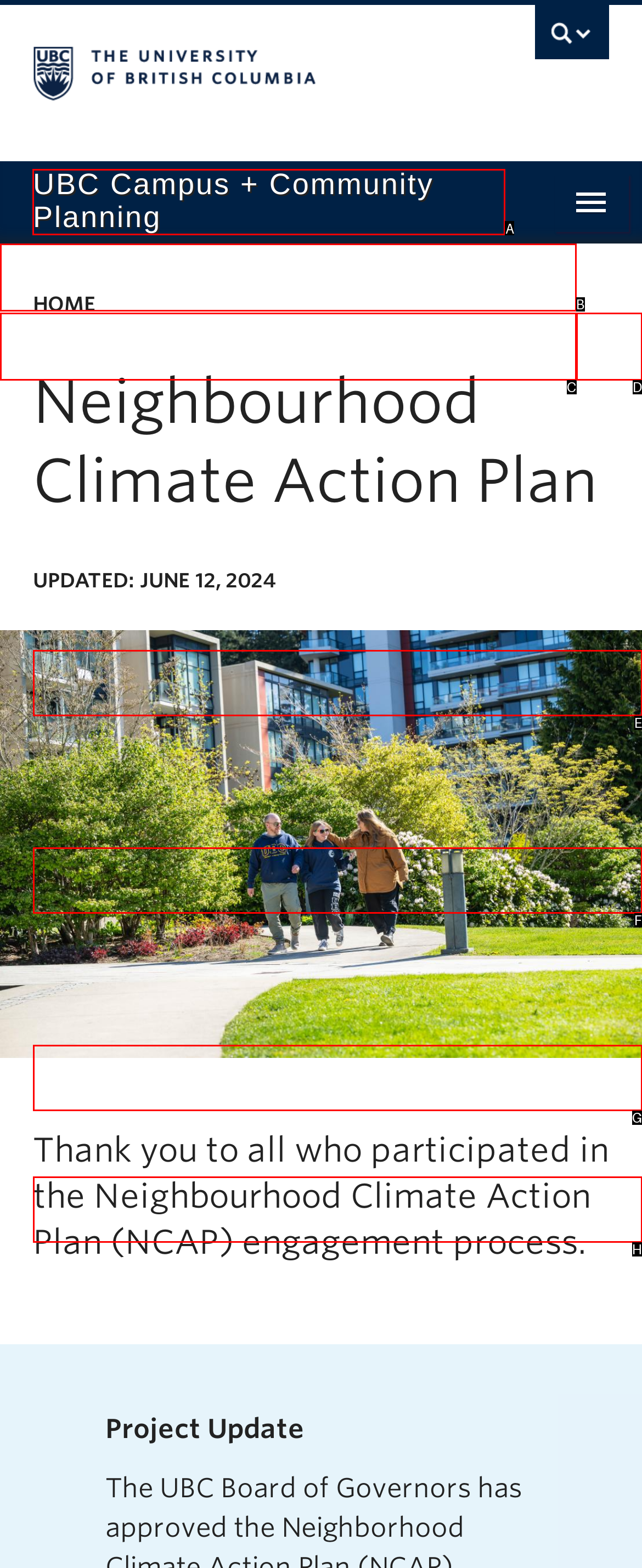Provide the letter of the HTML element that you need to click on to perform the task: Go to UBC Campus + Community Planning.
Answer with the letter corresponding to the correct option.

A